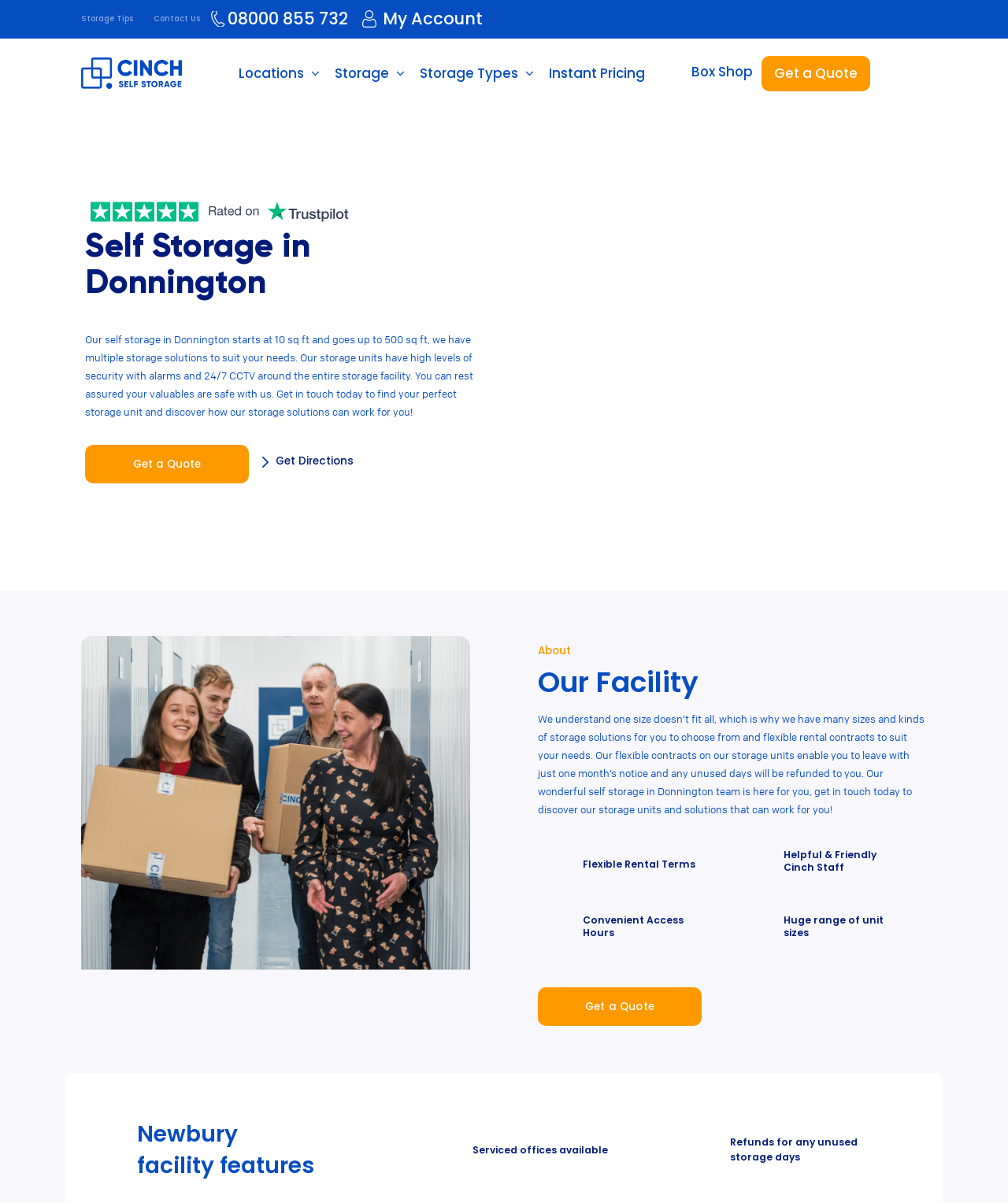Provide the bounding box coordinates of the area you need to click to execute the following instruction: "Contact us".

[0.142, 0.0, 0.209, 0.031]